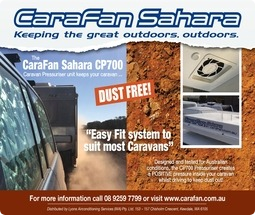Please give a succinct answer using a single word or phrase:
What is the name of the system highlighted in the advertisement?

Easy Fit system